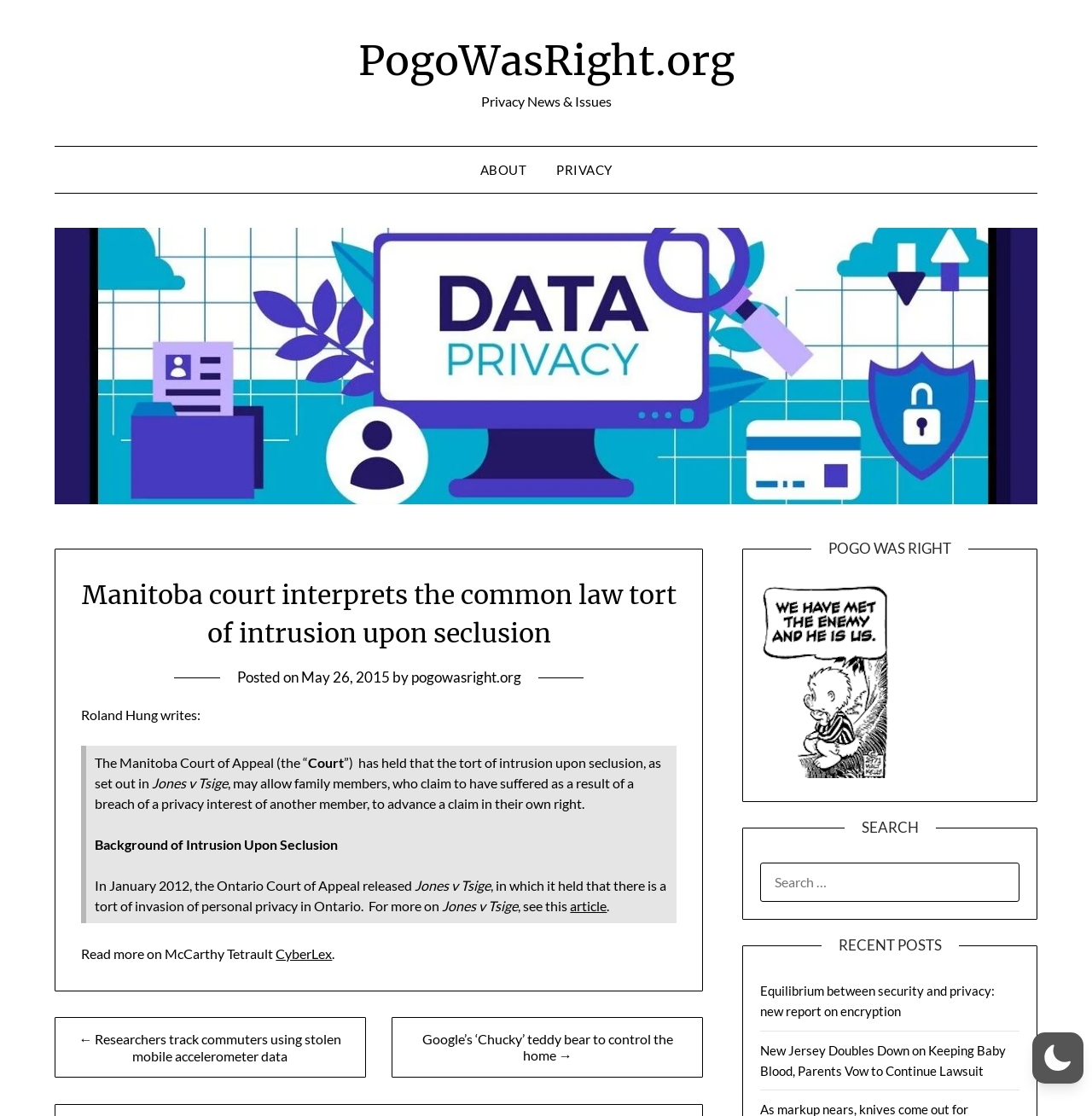Could you determine the bounding box coordinates of the clickable element to complete the instruction: "Check the recent post 'Equilibrium between security and privacy: new report on encryption'"? Provide the coordinates as four float numbers between 0 and 1, i.e., [left, top, right, bottom].

[0.696, 0.881, 0.911, 0.913]